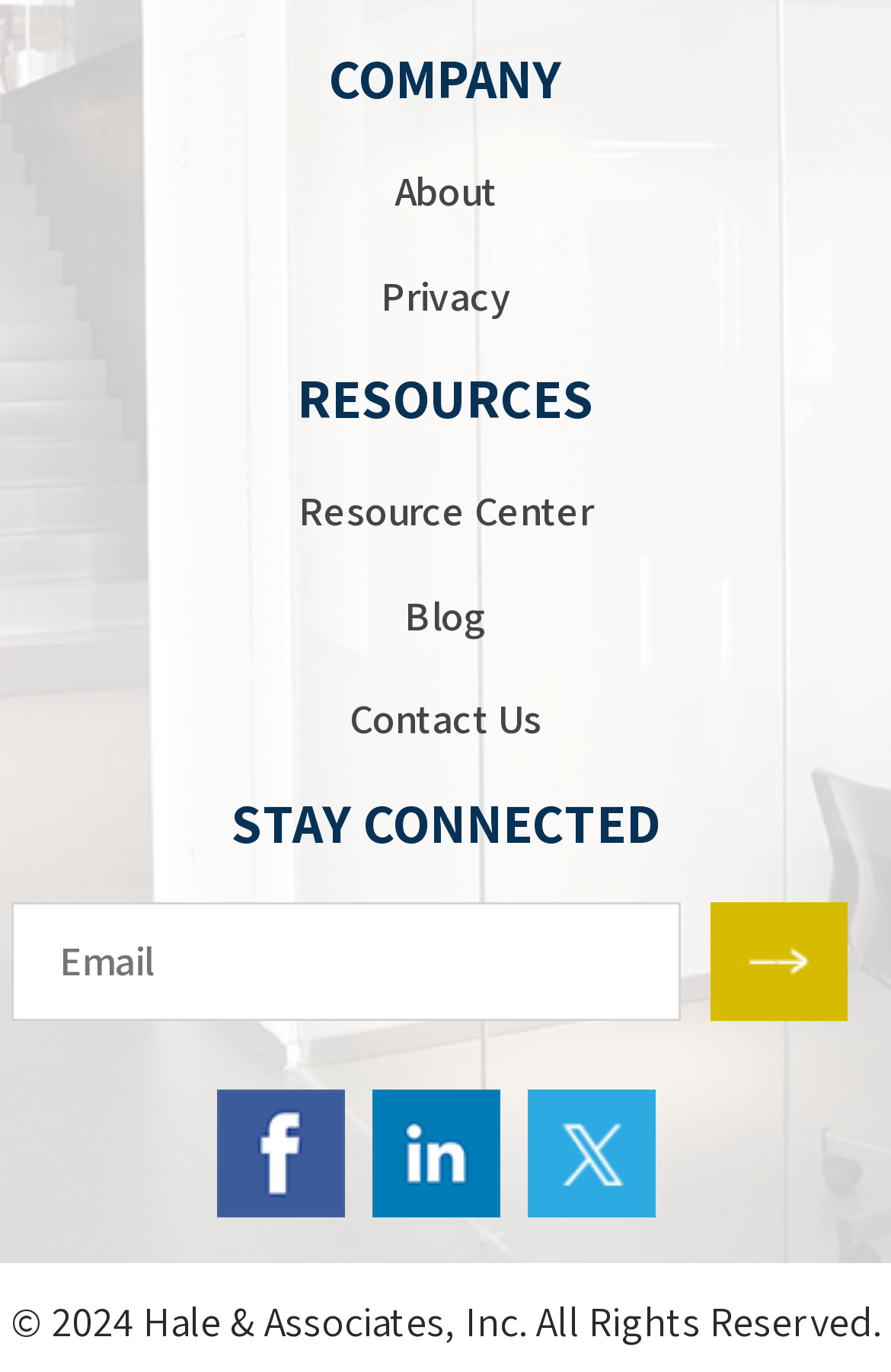Given the description "Resource Center", provide the bounding box coordinates of the corresponding UI element.

[0.335, 0.353, 0.665, 0.392]